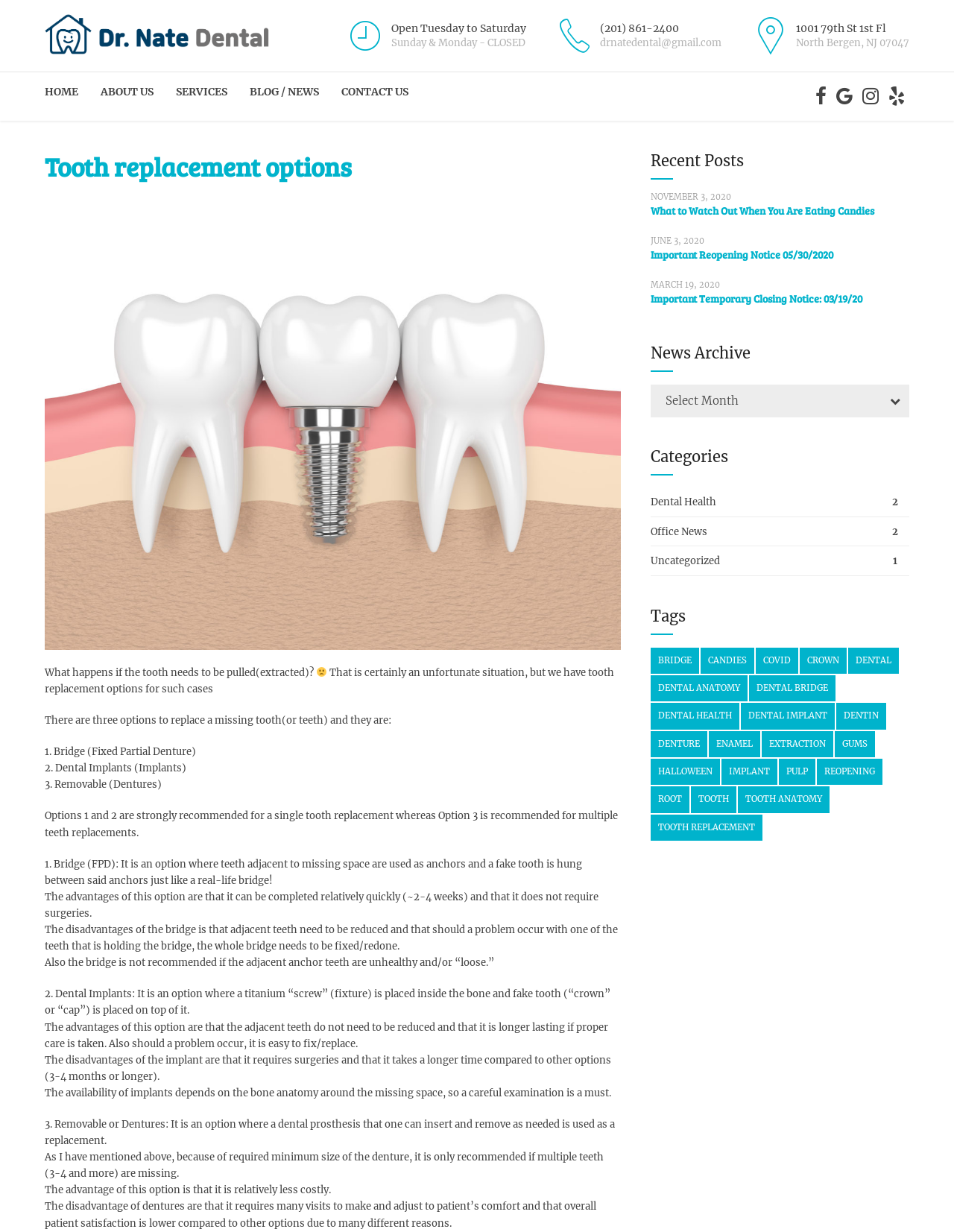Show the bounding box coordinates for the HTML element described as: "Blog / News".

[0.262, 0.058, 0.334, 0.091]